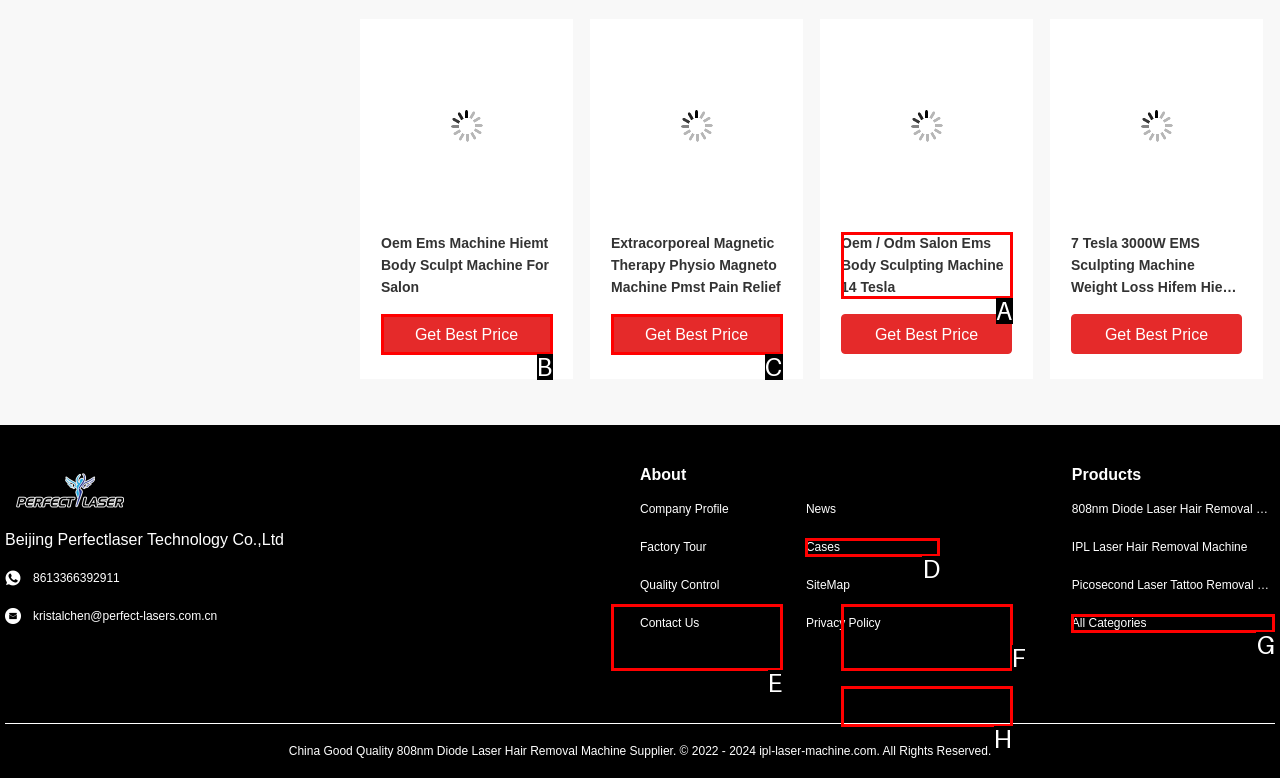Identify which HTML element matches the description: Cases
Provide your answer in the form of the letter of the correct option from the listed choices.

D